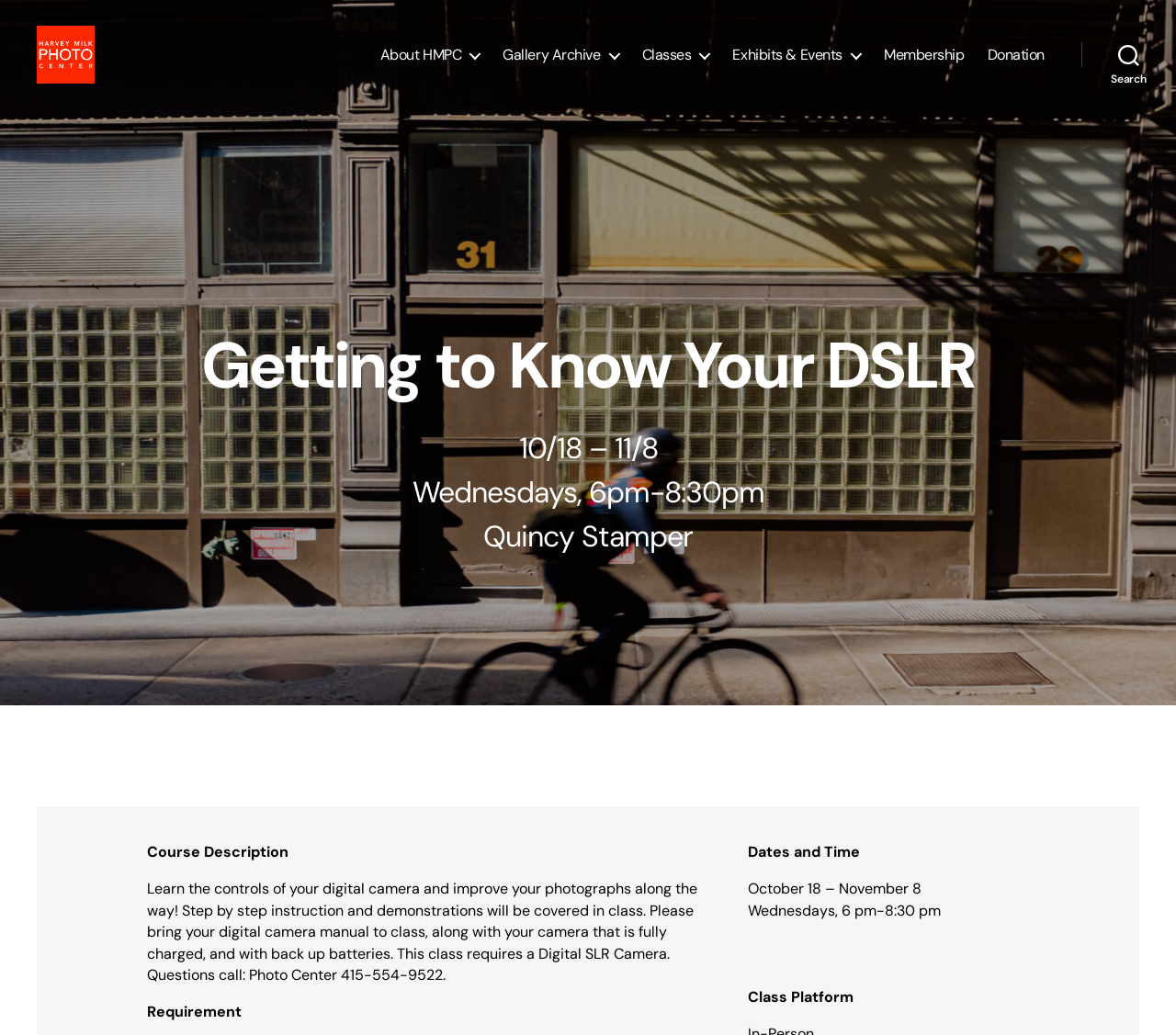Summarize the webpage with a detailed and informative caption.

This webpage is about a photography course titled "Getting to Know Your DSLR" at the Harvey Milk Photo Center. At the top left, there is a link to the Harvey Milk Photo Center's homepage, accompanied by an image of the center's logo. 

Below the logo, there is a horizontal navigation menu with six links: "About HMPC", "Gallery Archive", "Classes", "Exhibits & Events", "Membership", and "Donation". 

On the right side of the navigation menu, there is a search button. 

Below the navigation menu, the course details are presented. The course title "Getting to Know Your DSLR" is displayed prominently, followed by the dates "10/18 – 11/8" and the schedule "Wednesdays, 6pm-8:30pm" with the instructor's name "Quincy Stamper". 

The course description is provided, explaining that the course will cover the controls of a digital camera and provide step-by-step instruction and demonstrations. It also lists the requirements for the course, including a digital SLR camera, and provides a phone number for questions. 

Further down, there are sections for "Requirement", "Dates and Time", and "Class Platform", which provide additional information about the course.